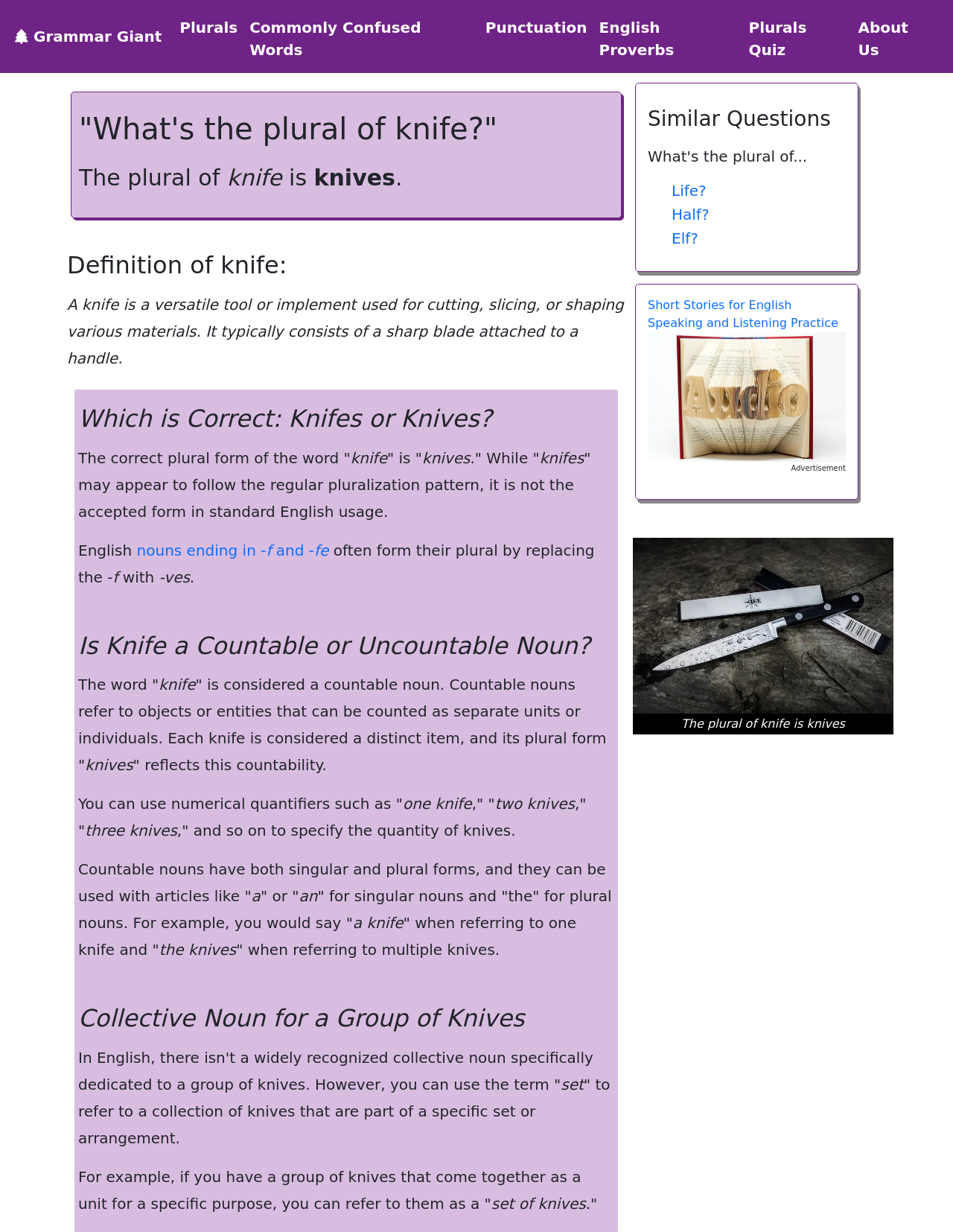What is the purpose of the buttons 'Plurals', 'Commonly Confused Words', 'Punctuation', and 'English Proverbs'?
Give a one-word or short-phrase answer derived from the screenshot.

navigation